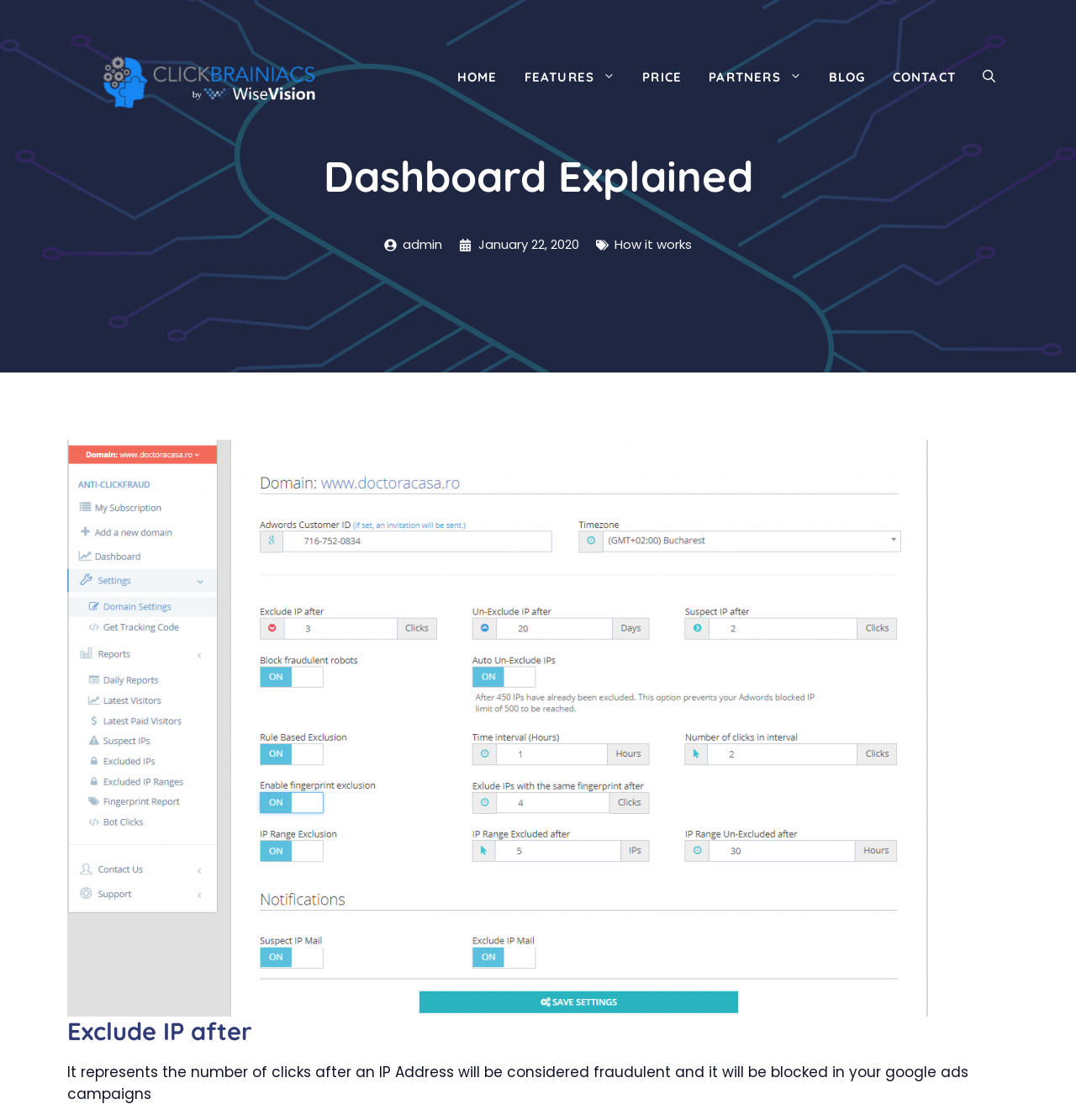Identify and provide the bounding box for the element described by: "How it works".

[0.571, 0.21, 0.643, 0.226]